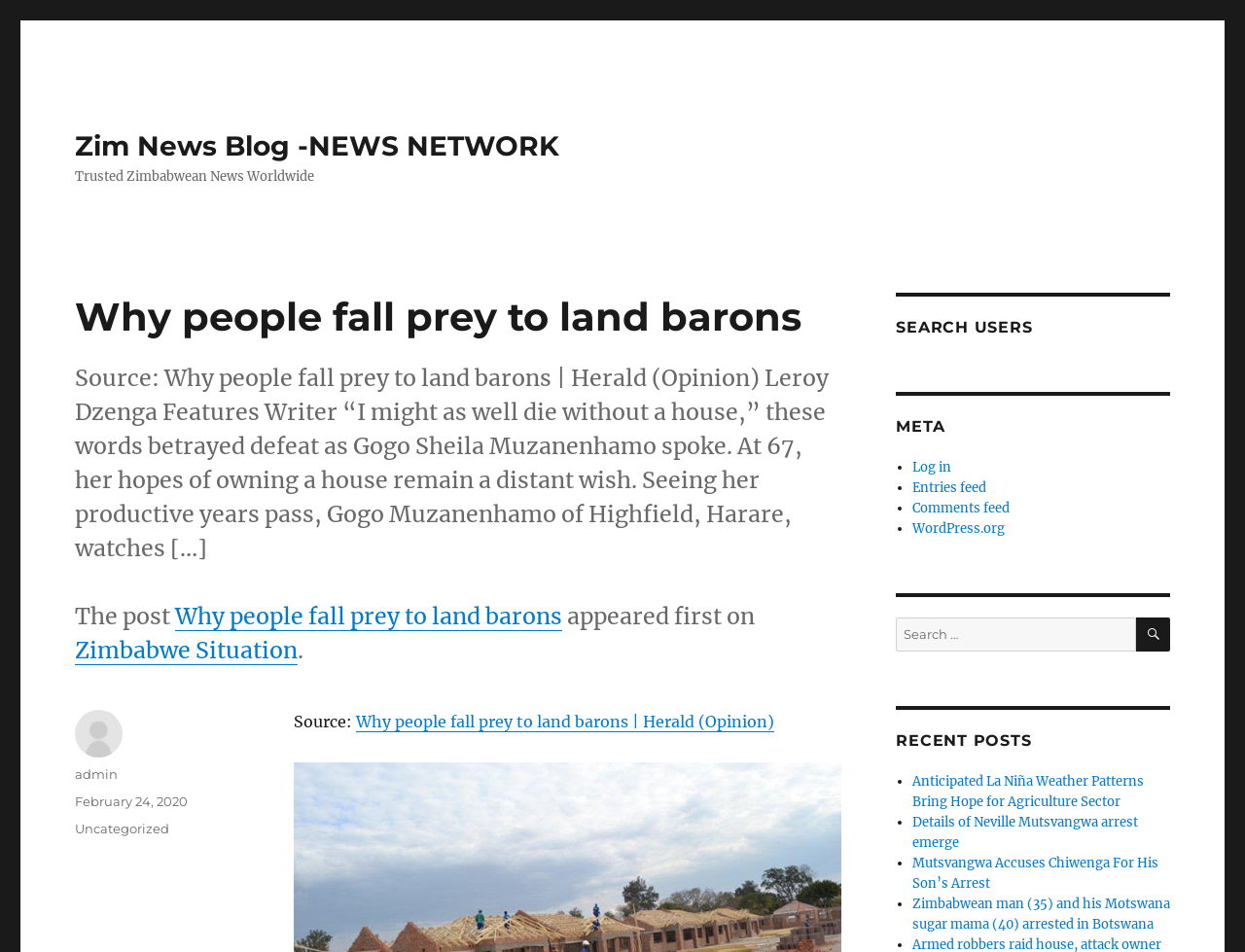Give a full account of the webpage's elements and their arrangement.

This webpage is a news article from Zim News Blog, a trusted Zimbabwean news source. At the top, there is a link to the website's homepage, followed by a static text stating "Trusted Zimbabwean News Worldwide". Below this, there is a header with the title of the article, "Why people fall prey to land barons". 

The main content of the article is a long paragraph describing the struggles of a 67-year-old woman, Gogo Sheila Muzanenhamo, who has been trying to own a house but has not been successful. The article is attributed to Herald (Opinion) and features a link to the original source.

On the right side of the page, there are several sections. The first section is a search bar with a button labeled "SEARCH". Below this, there are links to log in, entries feed, comments feed, and WordPress.org. 

Further down, there is a section titled "RECENT POSTS" with a list of four recent news articles, each with a link to the full article. The titles of these articles include "Anticipated La Niña Weather Patterns Bring Hope for Agriculture Sector", "Details of Neville Mutsvangwa arrest emerge", "Mutsvangwa Accuses Chiwenga For His Son’s Arrest", and "Zimbabwean man (35) and his Motswana sugar mama (40) arrested in Botswana".

At the bottom of the page, there is a footer section with an image of the author, "admin", and links to the author's profile and the date the article was posted, February 24, 2020.